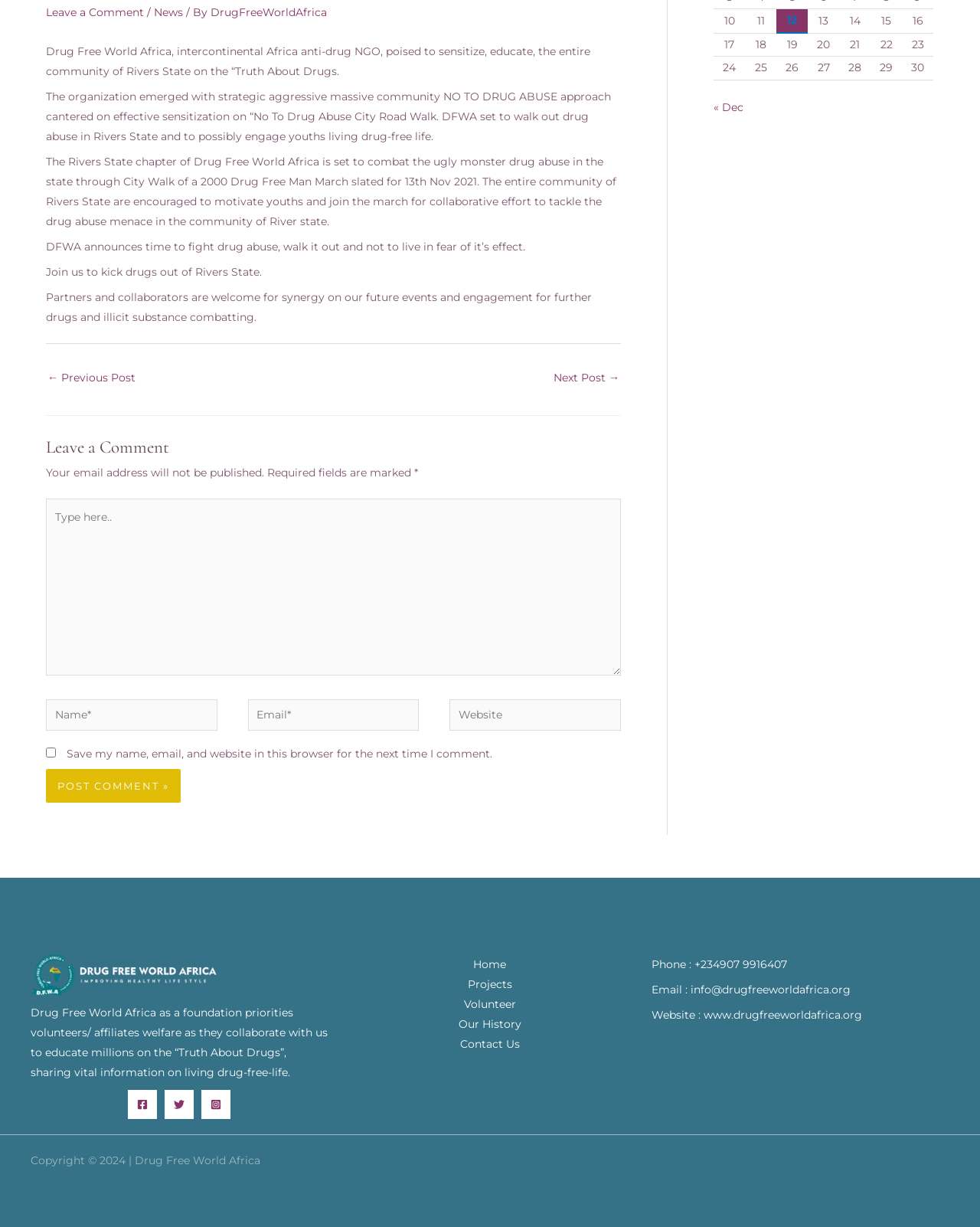Please pinpoint the bounding box coordinates for the region I should click to adhere to this instruction: "Type in the comment box".

[0.047, 0.406, 0.634, 0.55]